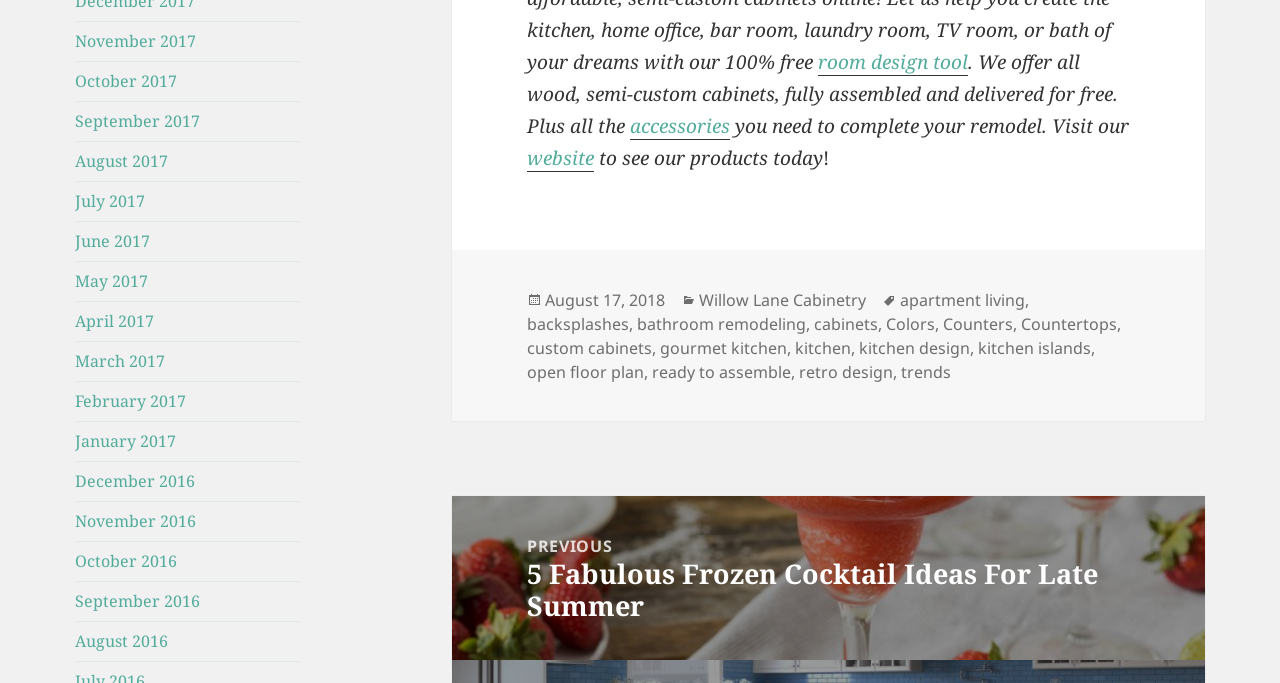From the given element description: "Data Privacy Litigation & Investigations", find the bounding box for the UI element. Provide the coordinates as four float numbers between 0 and 1, in the order [left, top, right, bottom].

None